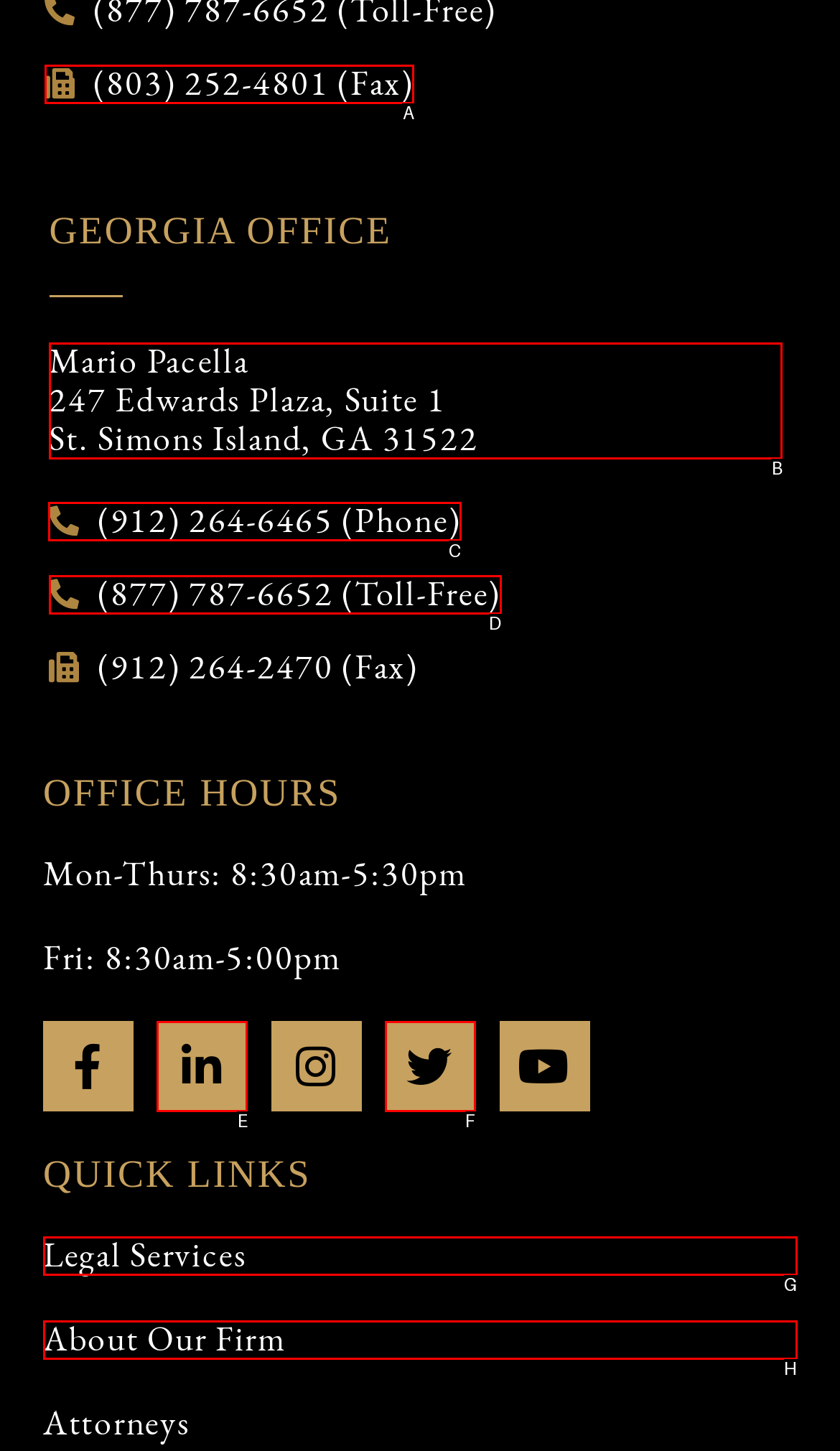What is the letter of the UI element you should click to Call the office phone number? Provide the letter directly.

C